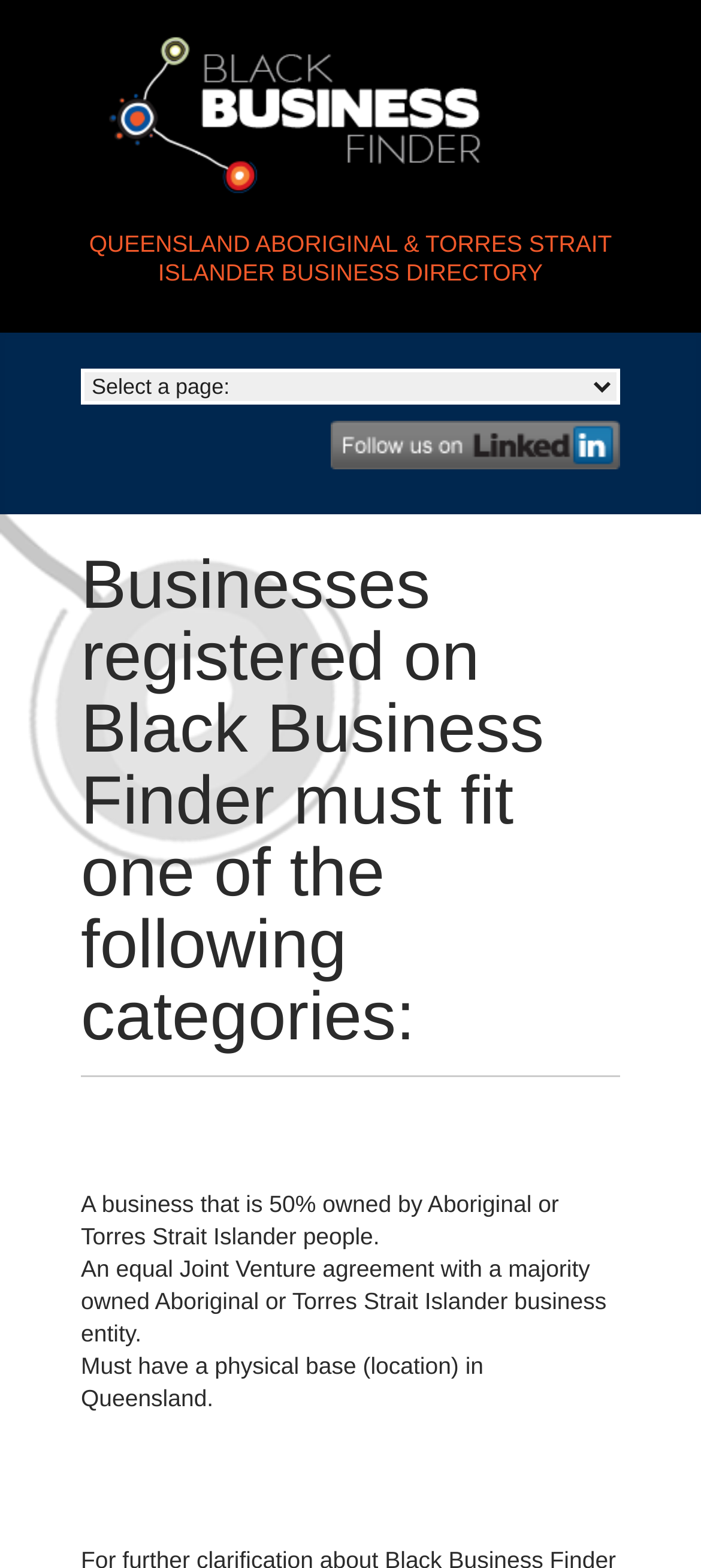Please find and generate the text of the main heading on the webpage.

QUEENSLAND ABORIGINAL & TORRES STRAIT ISLANDER BUSINESS DIRECTORY